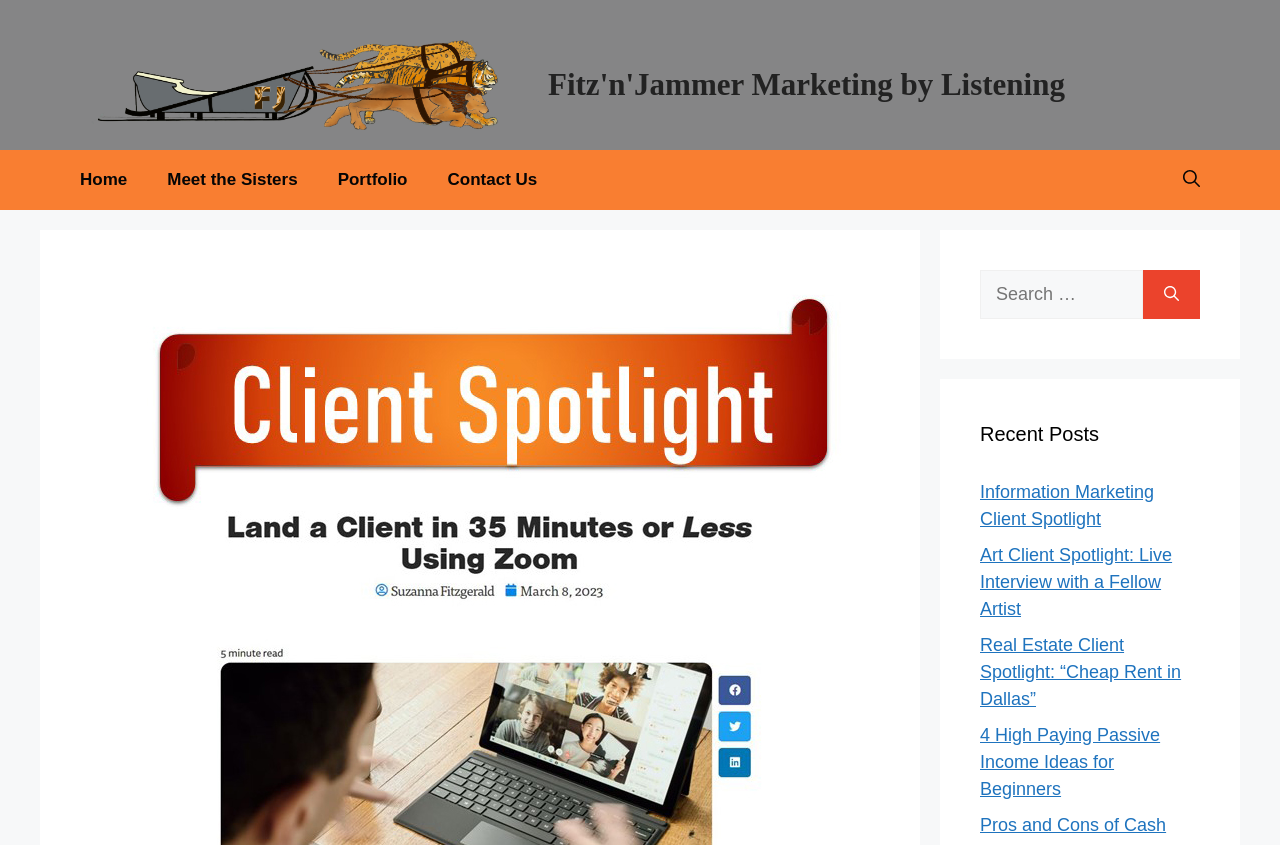Find the bounding box coordinates for the element that must be clicked to complete the instruction: "Read the 'Information Marketing Client Spotlight' post". The coordinates should be four float numbers between 0 and 1, indicated as [left, top, right, bottom].

[0.766, 0.57, 0.902, 0.626]